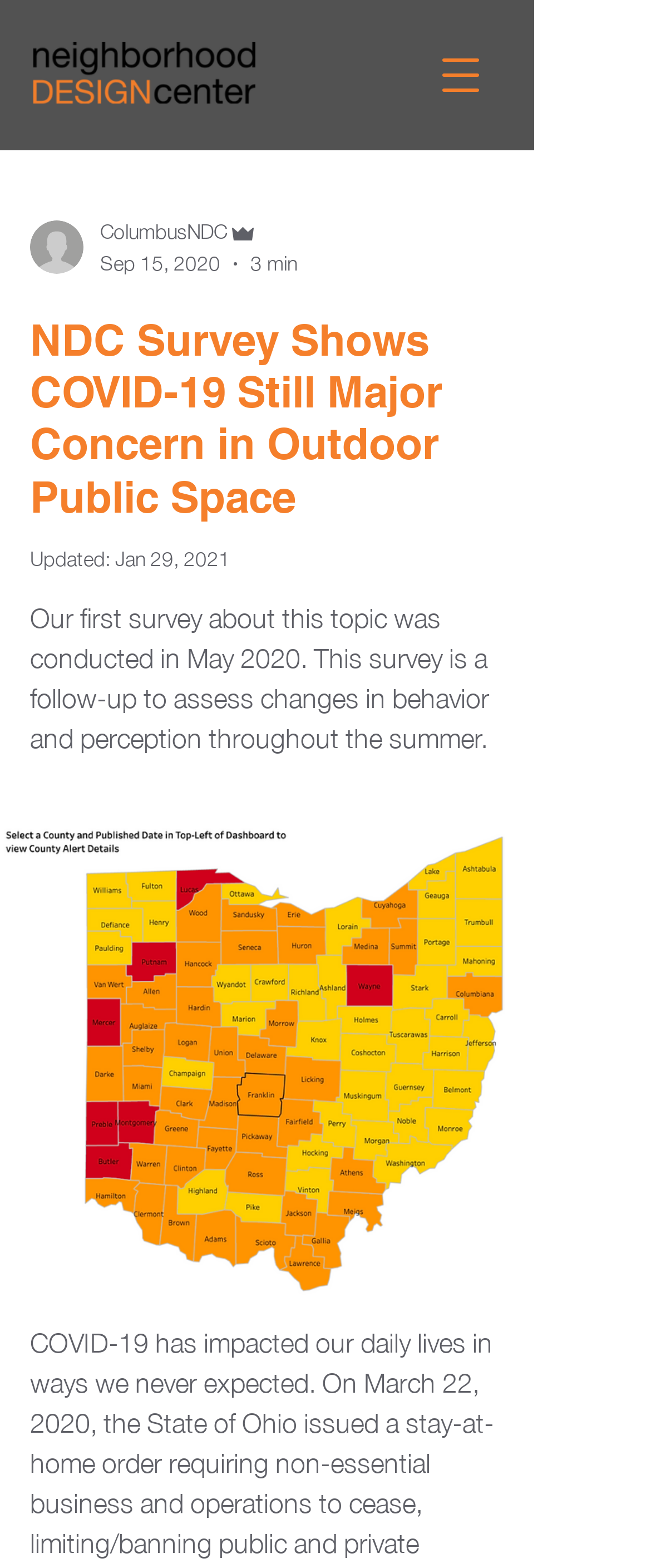Use a single word or phrase to respond to the question:
What is the purpose of the survey?

to assess changes in behavior and perception